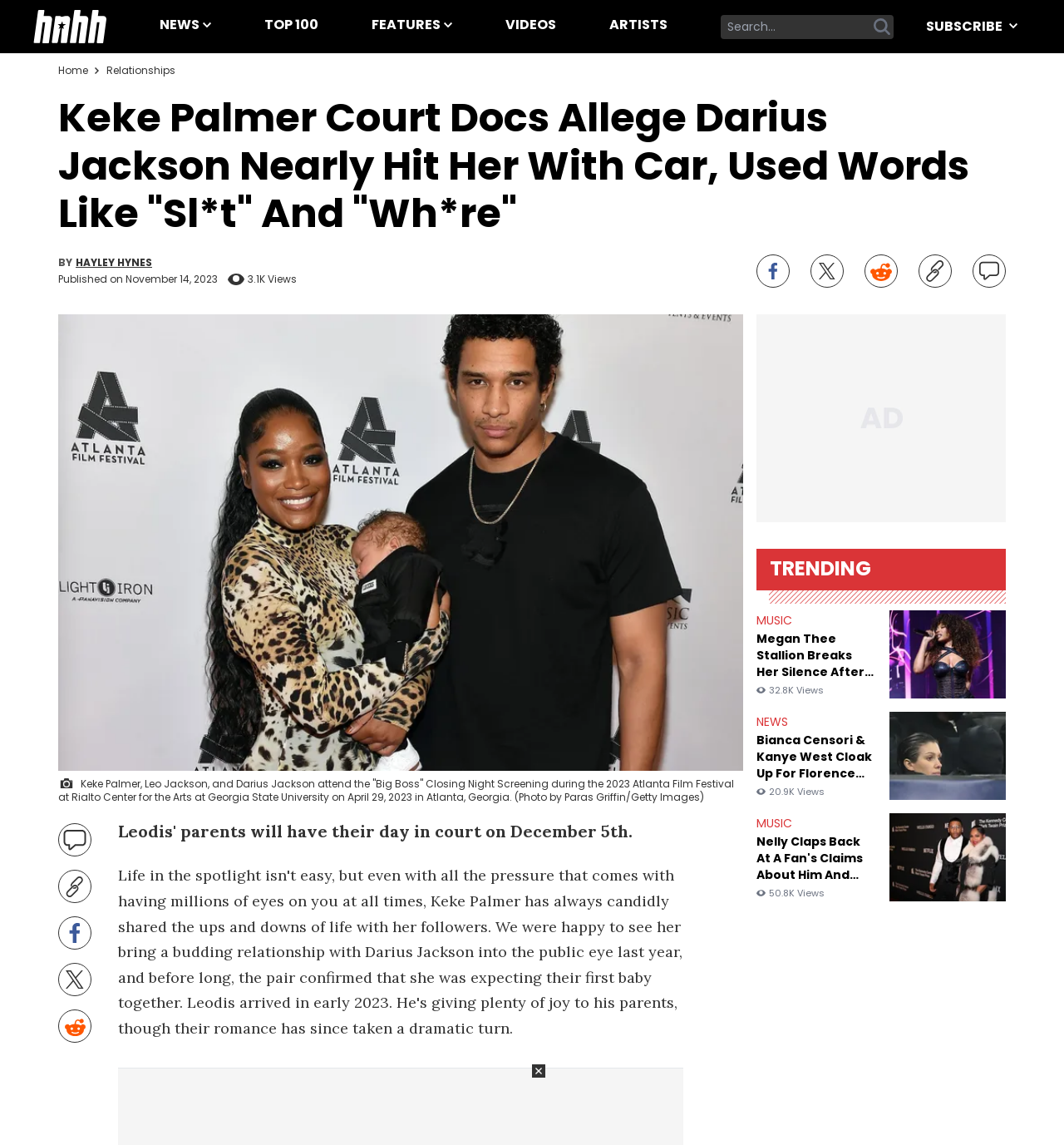Determine the bounding box coordinates of the clickable region to execute the instruction: "Share on Facebook". The coordinates should be four float numbers between 0 and 1, denoted as [left, top, right, bottom].

[0.719, 0.229, 0.734, 0.244]